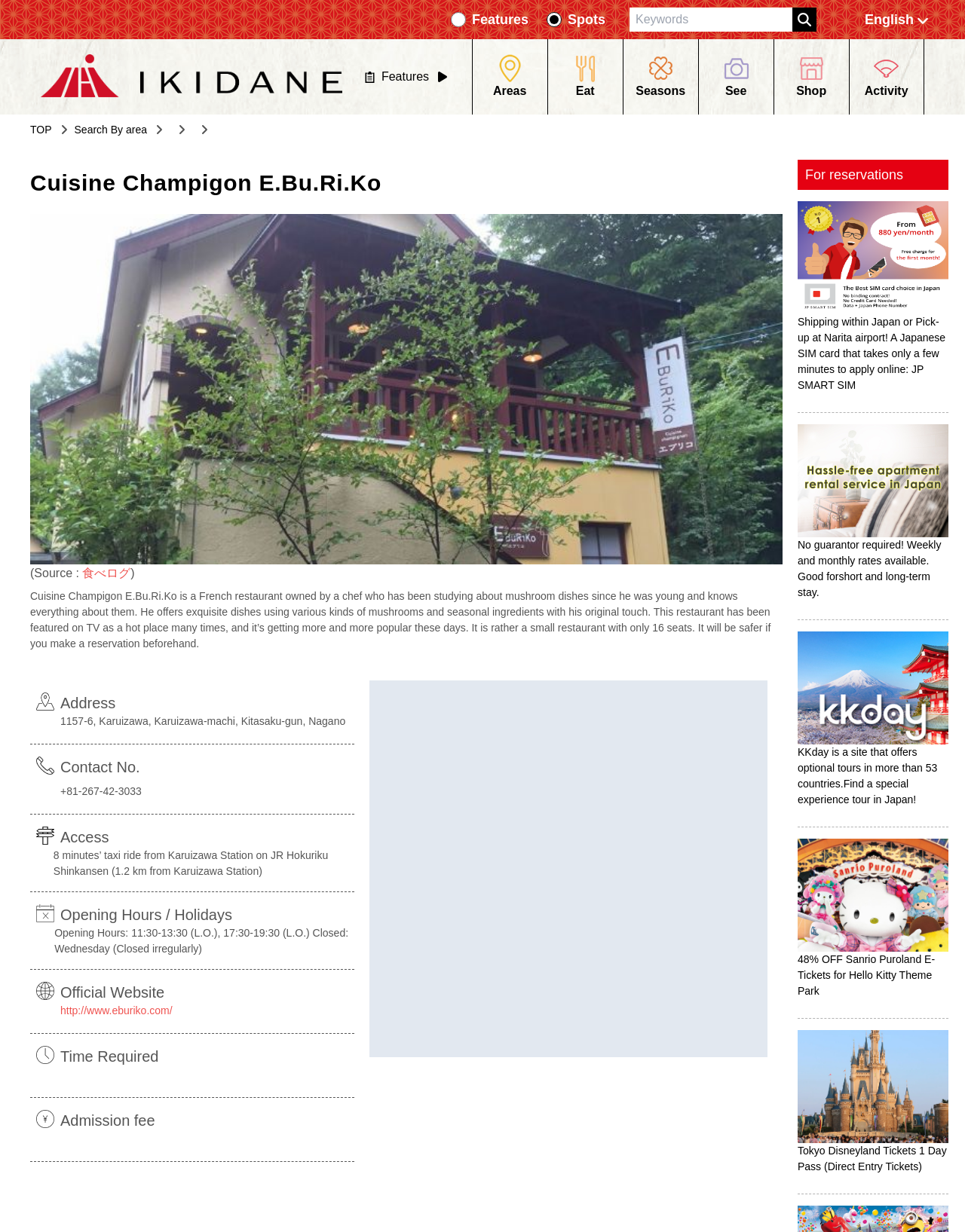Find the bounding box coordinates of the element's region that should be clicked in order to follow the given instruction: "Visit the official website". The coordinates should consist of four float numbers between 0 and 1, i.e., [left, top, right, bottom].

[0.062, 0.814, 0.179, 0.829]